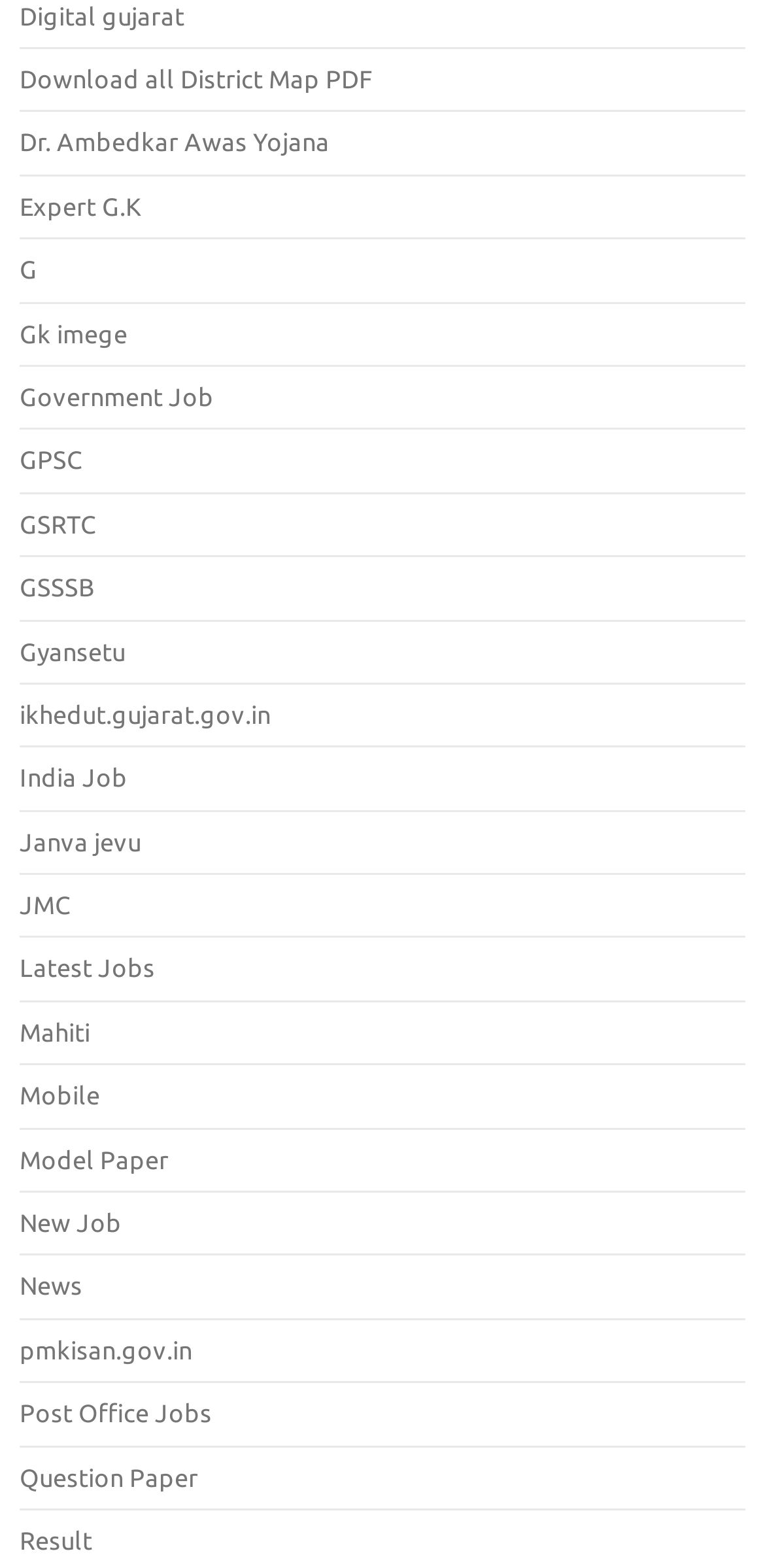Find the UI element described as: "Dr. Ambedkar Awas Yojana" and predict its bounding box coordinates. Ensure the coordinates are four float numbers between 0 and 1, [left, top, right, bottom].

[0.026, 0.082, 0.431, 0.099]